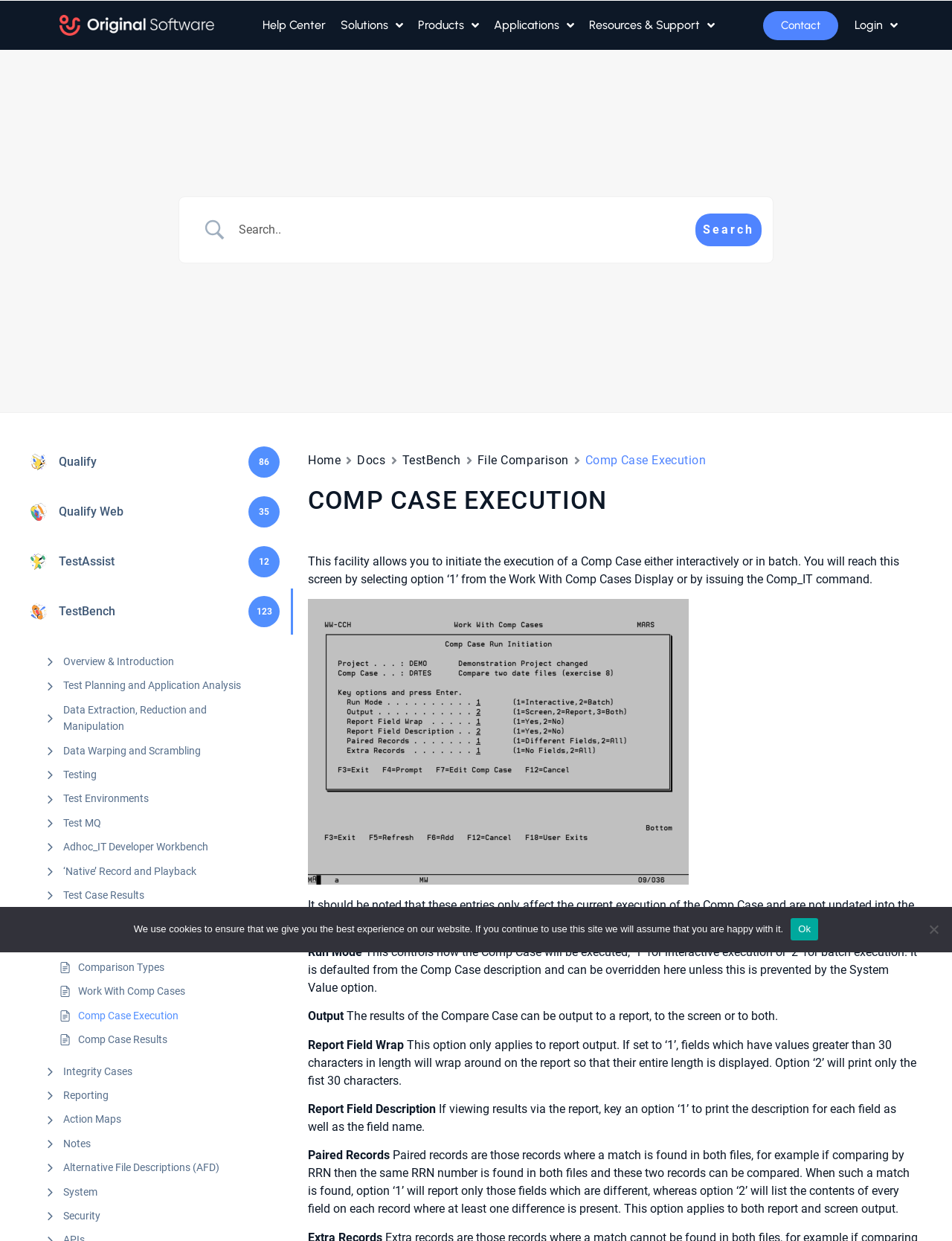What is the purpose of this facility?
Please answer the question with a single word or phrase, referencing the image.

Initiate Comp Case execution